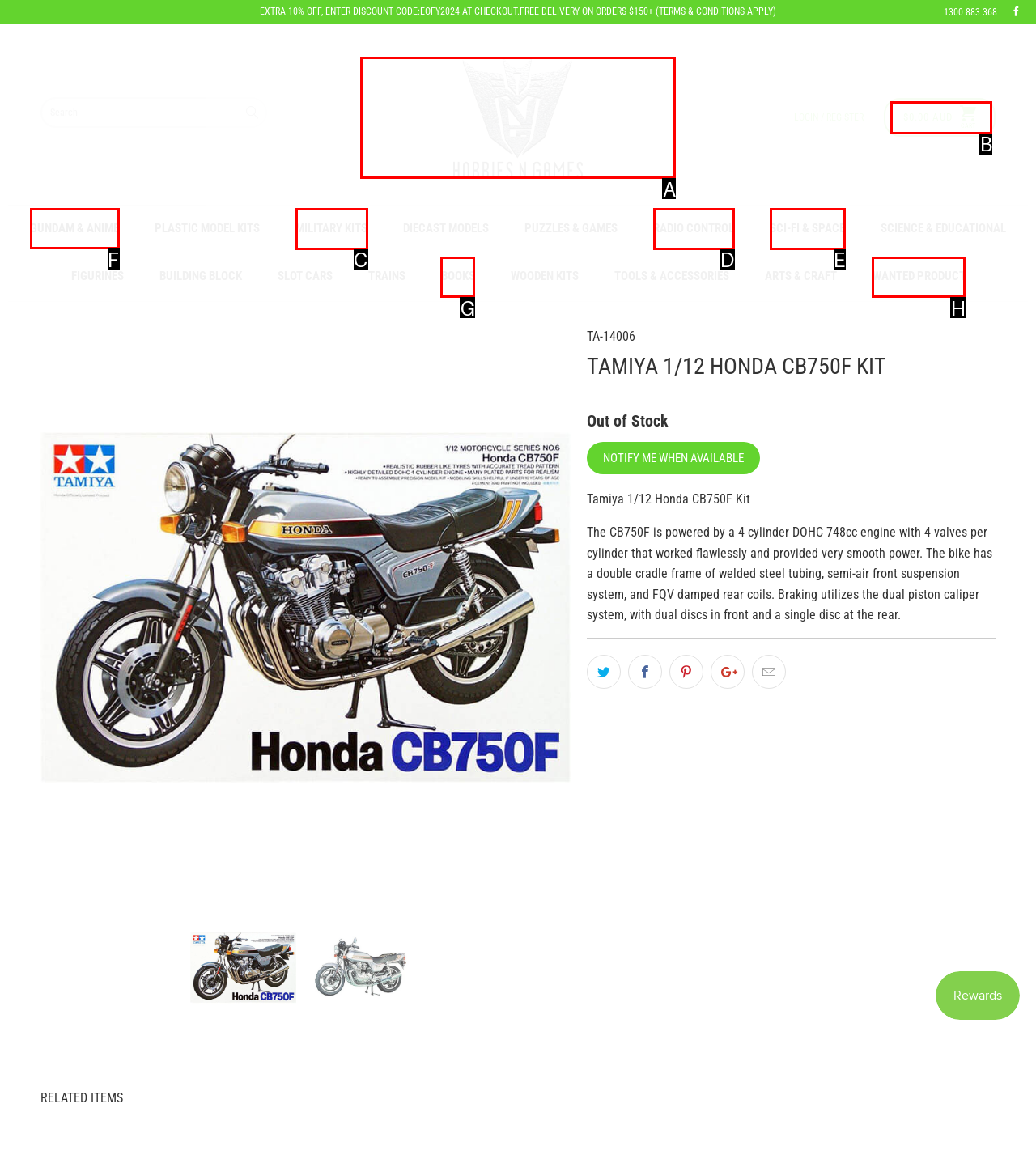For the task: View Gundam and Anime products, specify the letter of the option that should be clicked. Answer with the letter only.

F